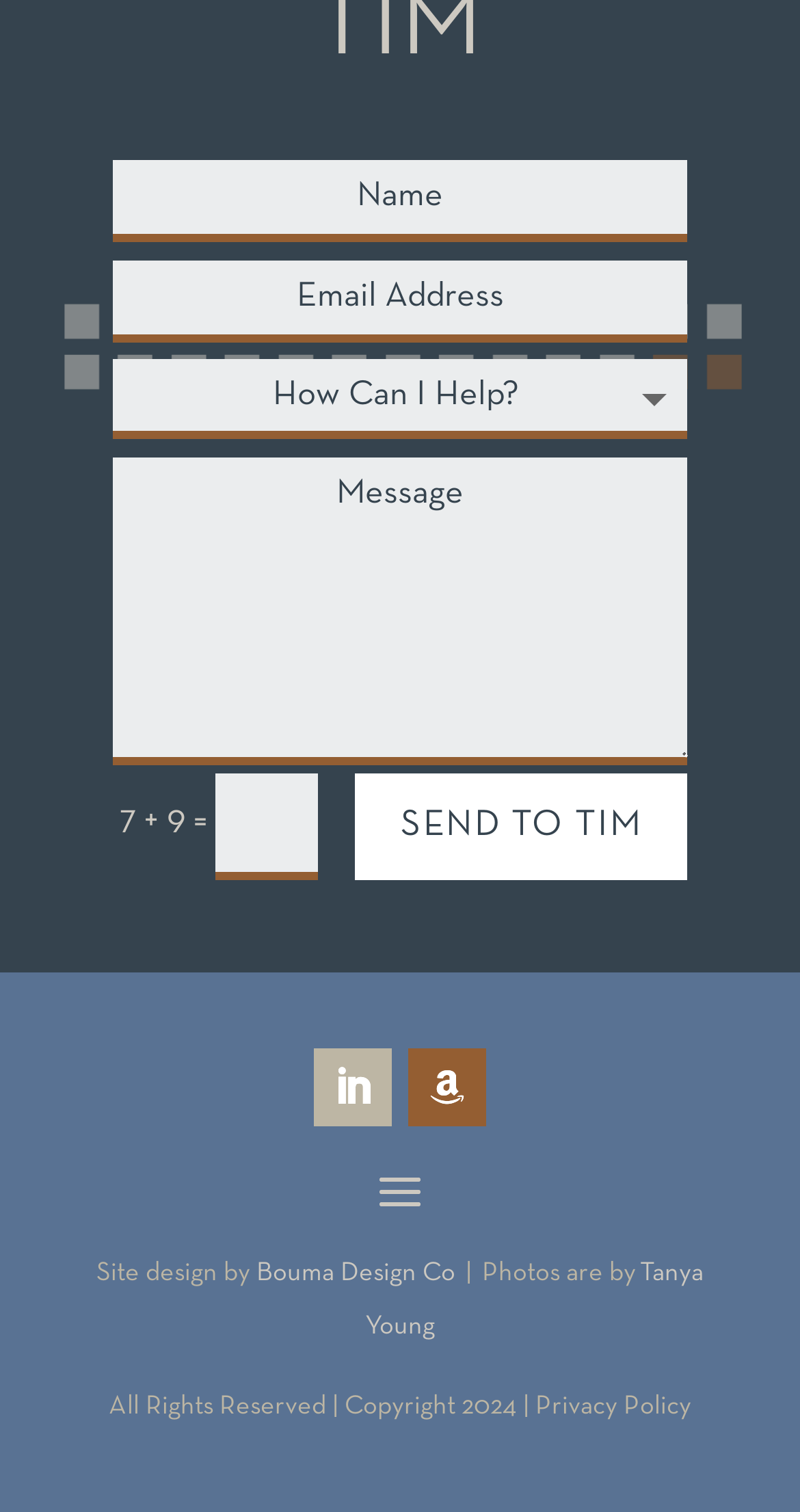Show me the bounding box coordinates of the clickable region to achieve the task as per the instruction: "select an option".

[0.141, 0.238, 0.86, 0.291]